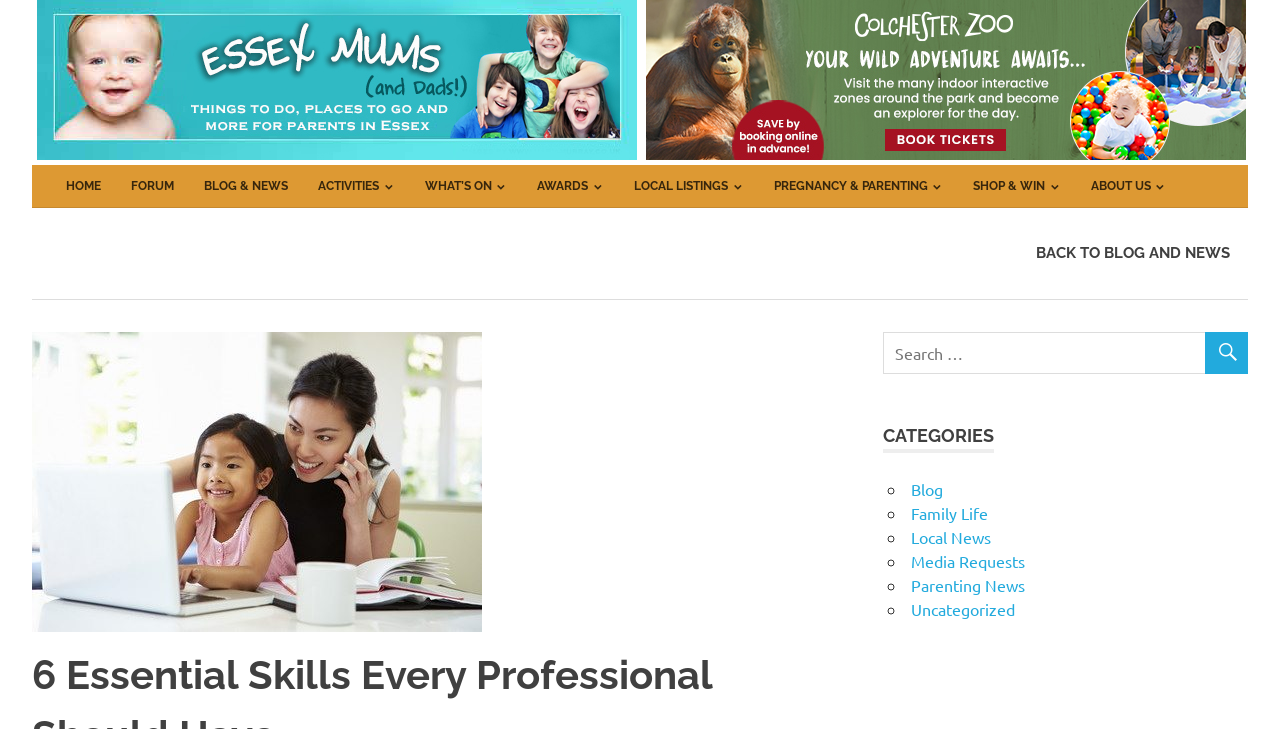Please identify the bounding box coordinates of the clickable area that will allow you to execute the instruction: "go back to BLOG AND NEWS".

[0.795, 0.307, 0.975, 0.388]